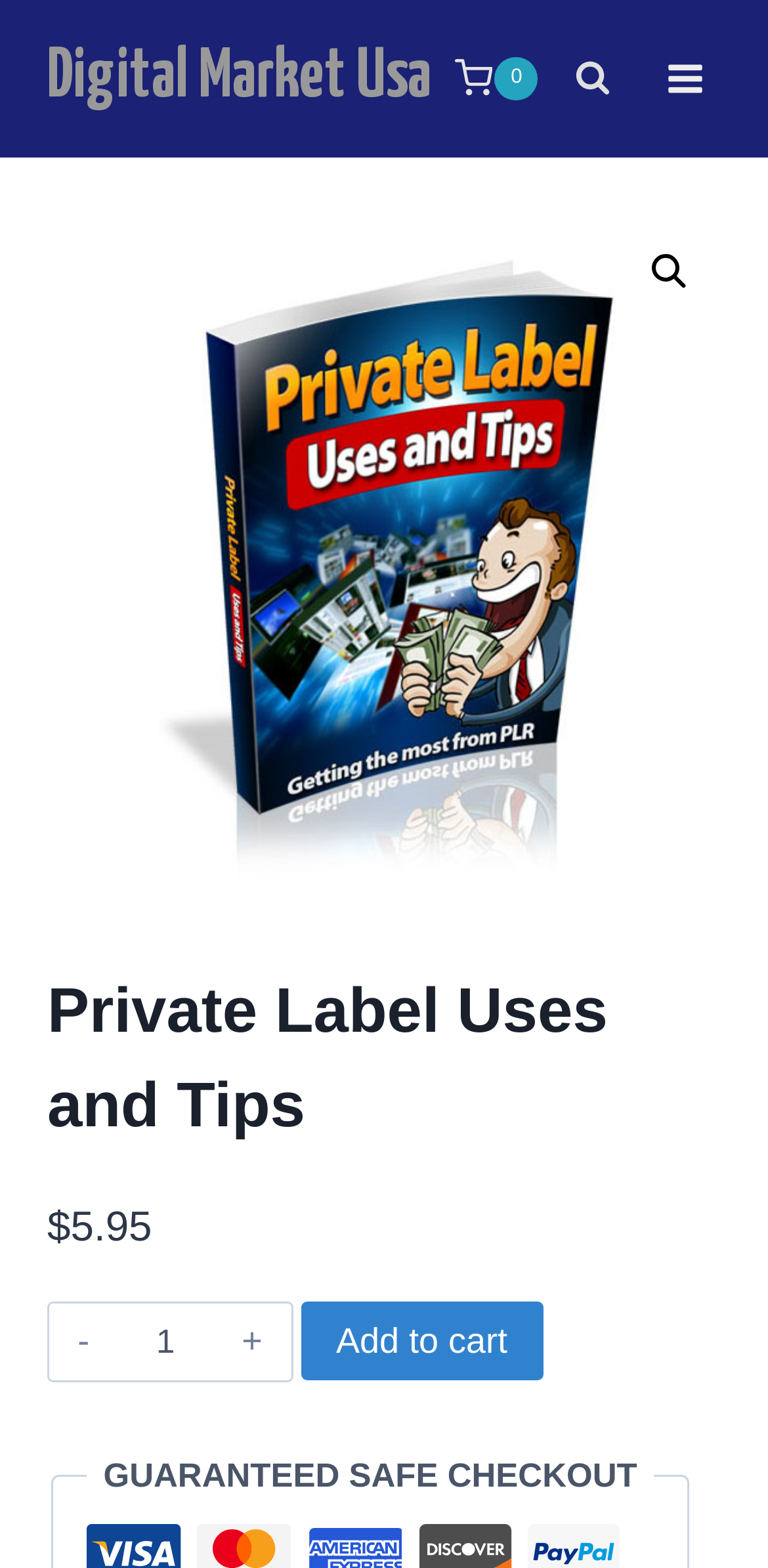Determine the bounding box coordinates of the region to click in order to accomplish the following instruction: "View search form". Provide the coordinates as four float numbers between 0 and 1, specifically [left, top, right, bottom].

[0.726, 0.028, 0.819, 0.073]